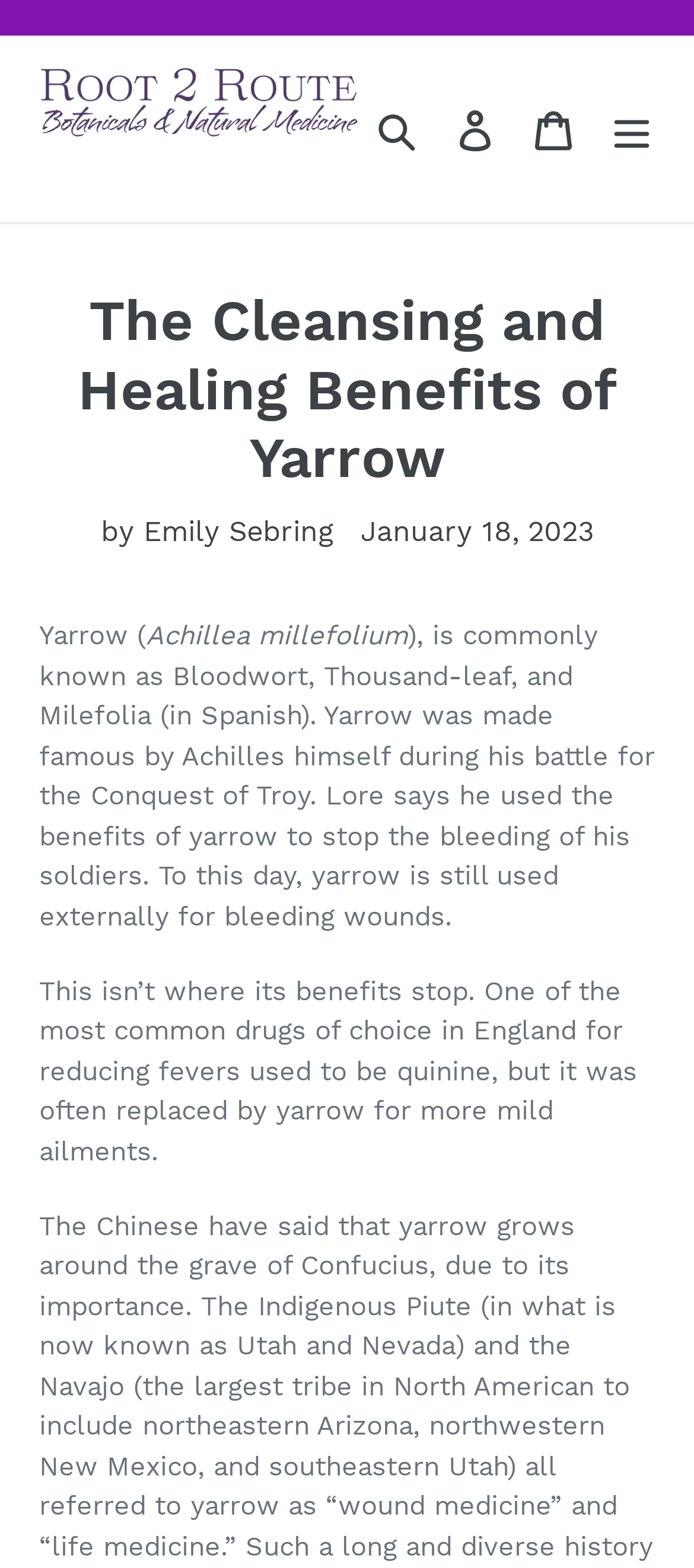Respond with a single word or phrase:
When was the article published?

January 18, 2023